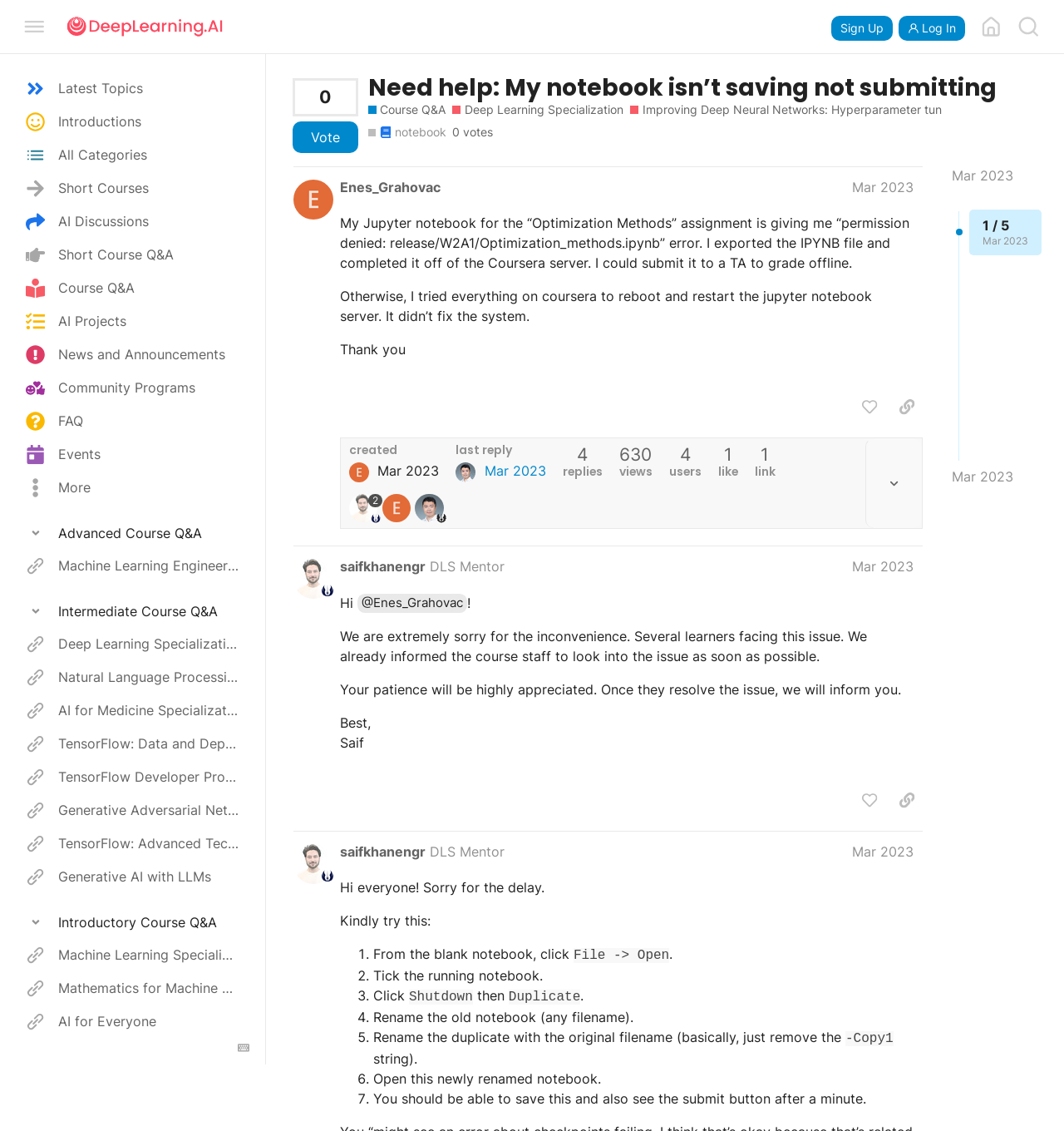Please answer the following question using a single word or phrase: 
What is the purpose of the 'Vote' button?

To vote